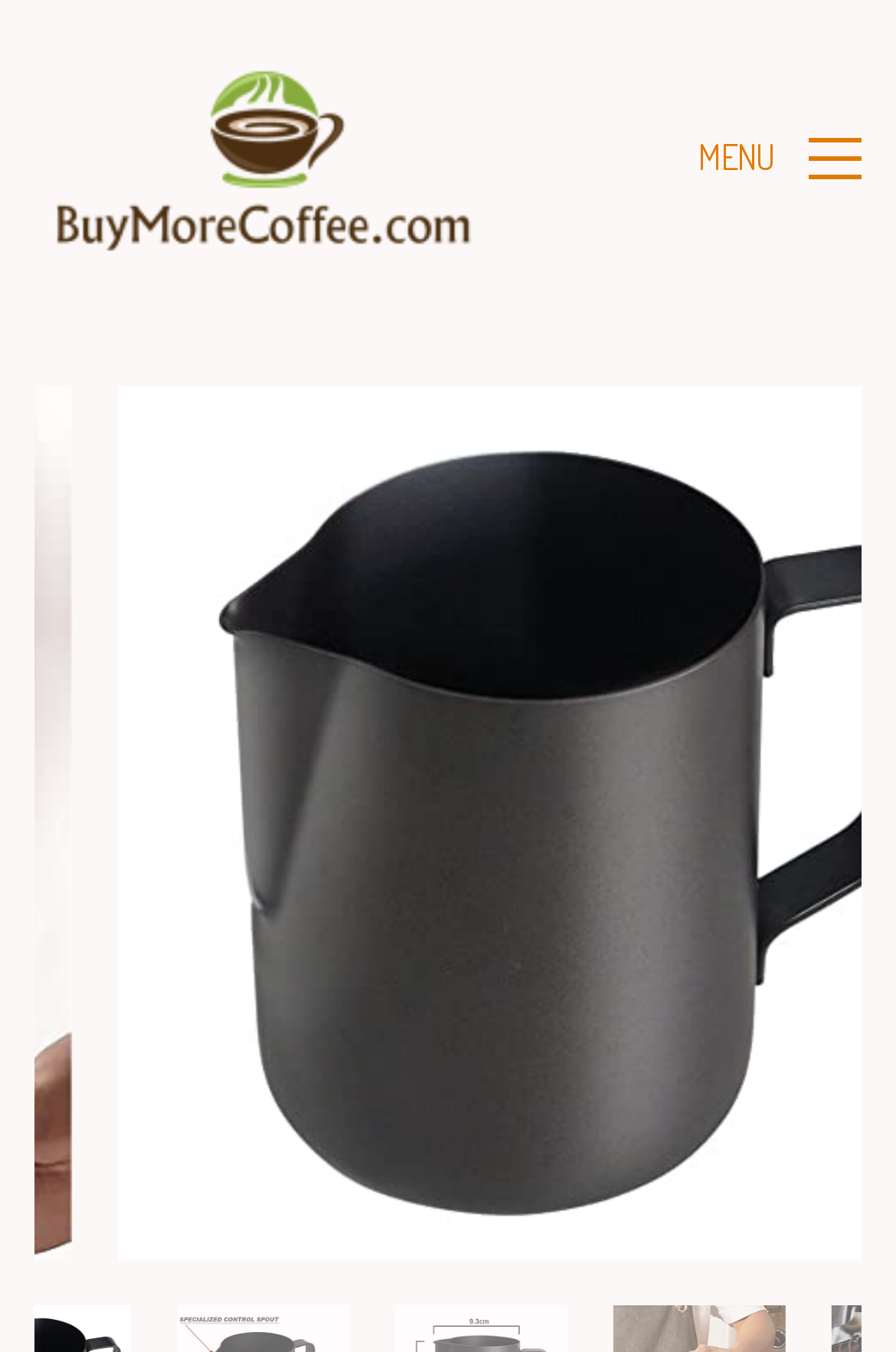Craft a detailed narrative of the webpage's structure and content.

The webpage is about the Black Milk Frothing Pitcher Steaming Cup, a 20-ounce barista tool for coffee creations. At the top left corner, there is a link and an image, both labeled as "BuyMoreCoffee.com", which likely serves as the website's logo. 

To the right of the logo, there is a button labeled "Toggle navigation" with the text "MENU" next to it. This suggests that the website has a navigation menu that can be toggled on and off.

The main content of the webpage is focused on the Black Milk Frothing Pitcher Steaming Cup, with a large image and a link sharing the same name. The image and link take up most of the webpage's space, spanning from the top to the bottom. There is also a small button with an arrow icon, positioned at the top left corner of the image, which may be used for navigation or expanding the content.

Overall, the webpage is centered around showcasing the Black Milk Frothing Pitcher Steaming Cup, with minimal navigation elements and a clean layout.